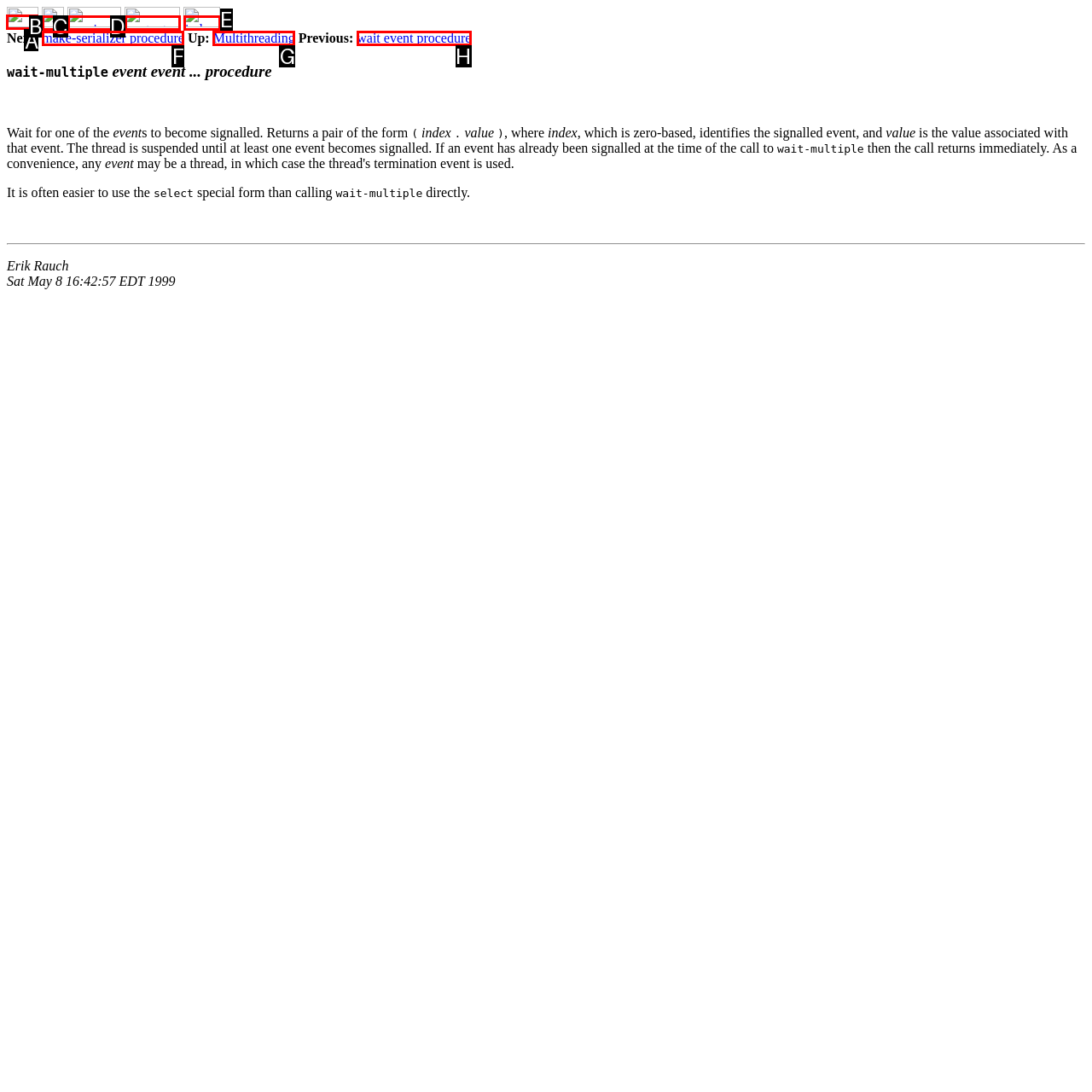Given the instruction: Click next, which HTML element should you click on?
Answer with the letter that corresponds to the correct option from the choices available.

A